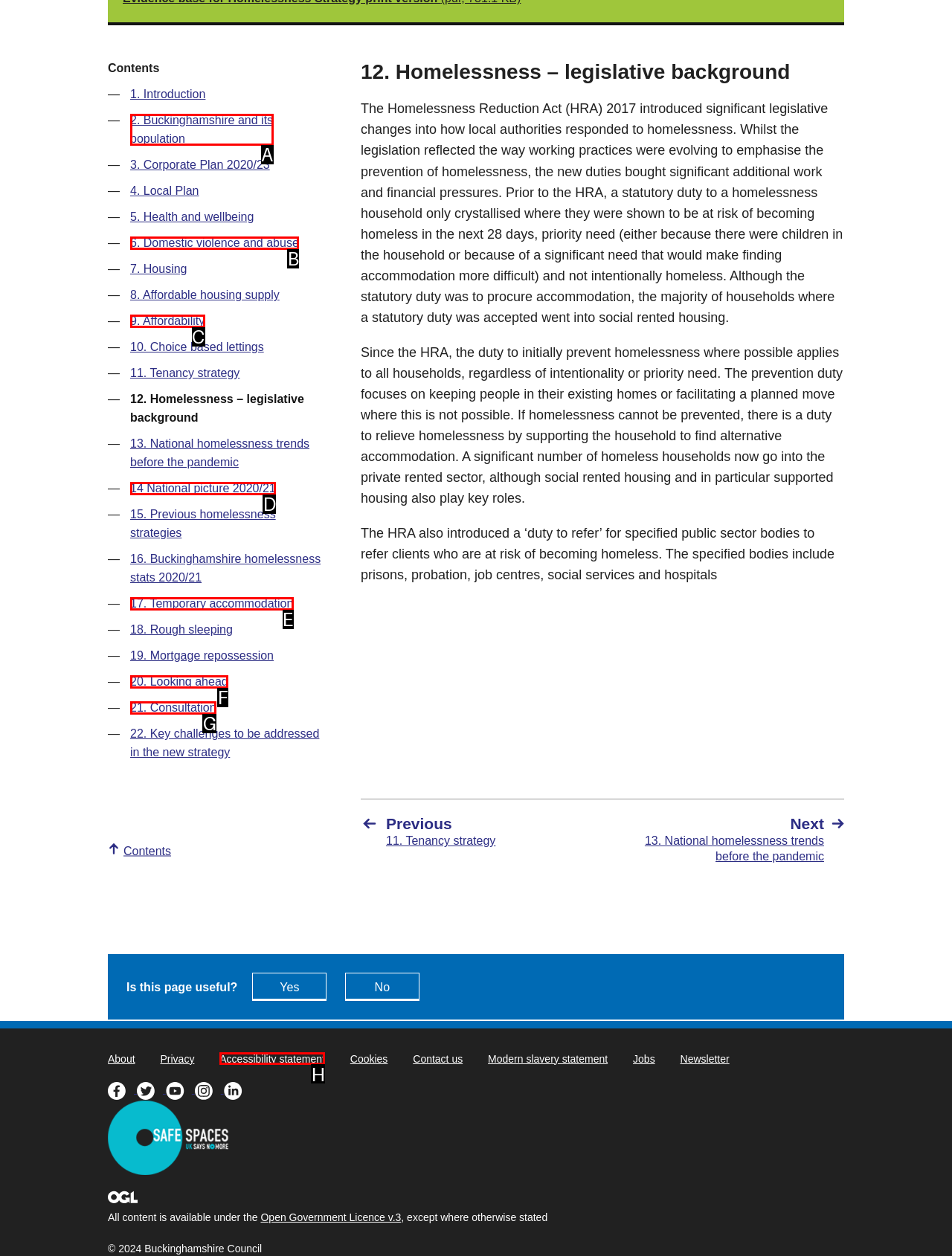Choose the option that matches the following description: 14 National picture 2020/21
Reply with the letter of the selected option directly.

D